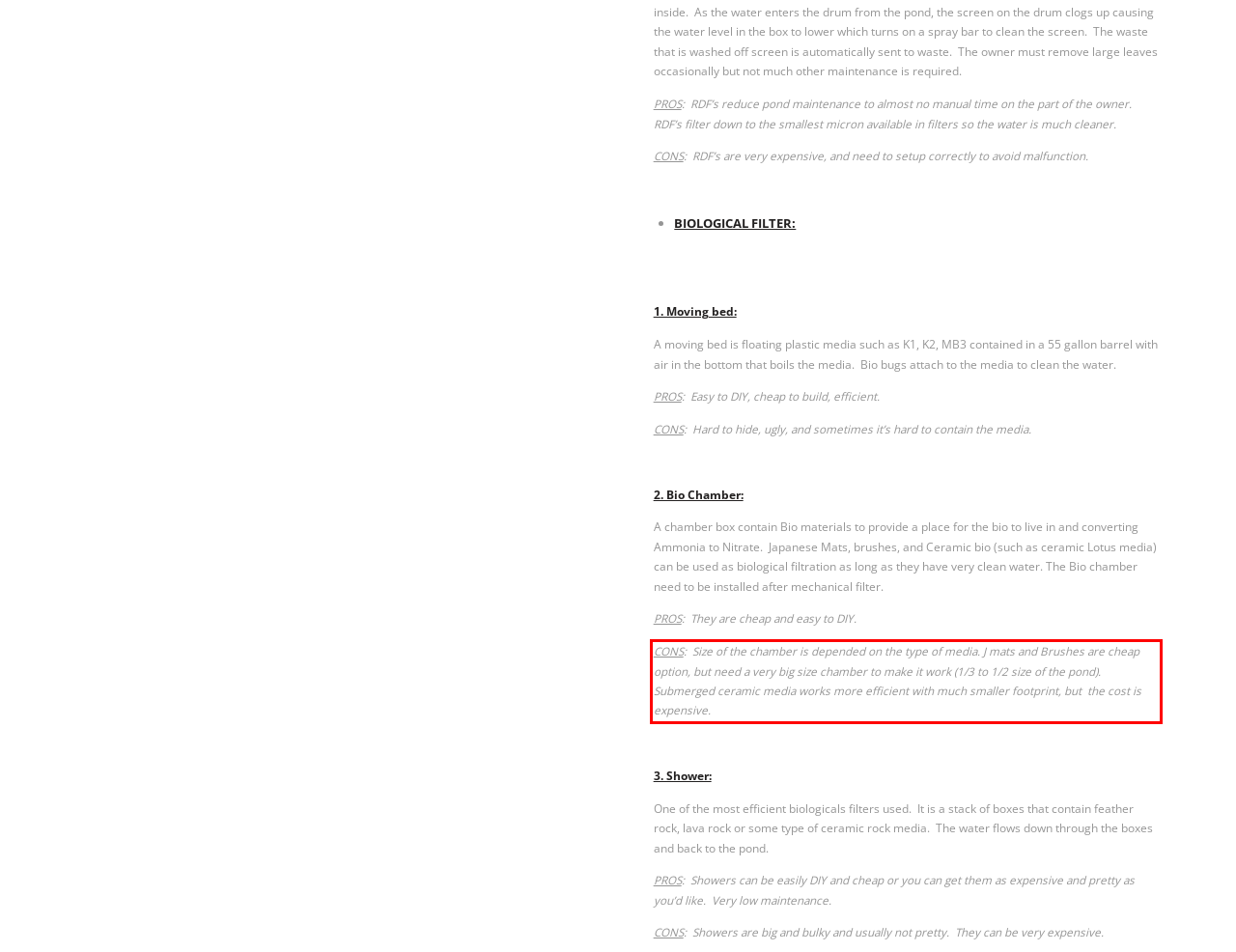Given a screenshot of a webpage containing a red rectangle bounding box, extract and provide the text content found within the red bounding box.

CONS: Size of the chamber is depended on the type of media. J mats and Brushes are cheap option, but need a very big size chamber to make it work (1/3 to 1/2 size of the pond). Submerged ceramic media works more efficient with much smaller footprint, but the cost is expensive.